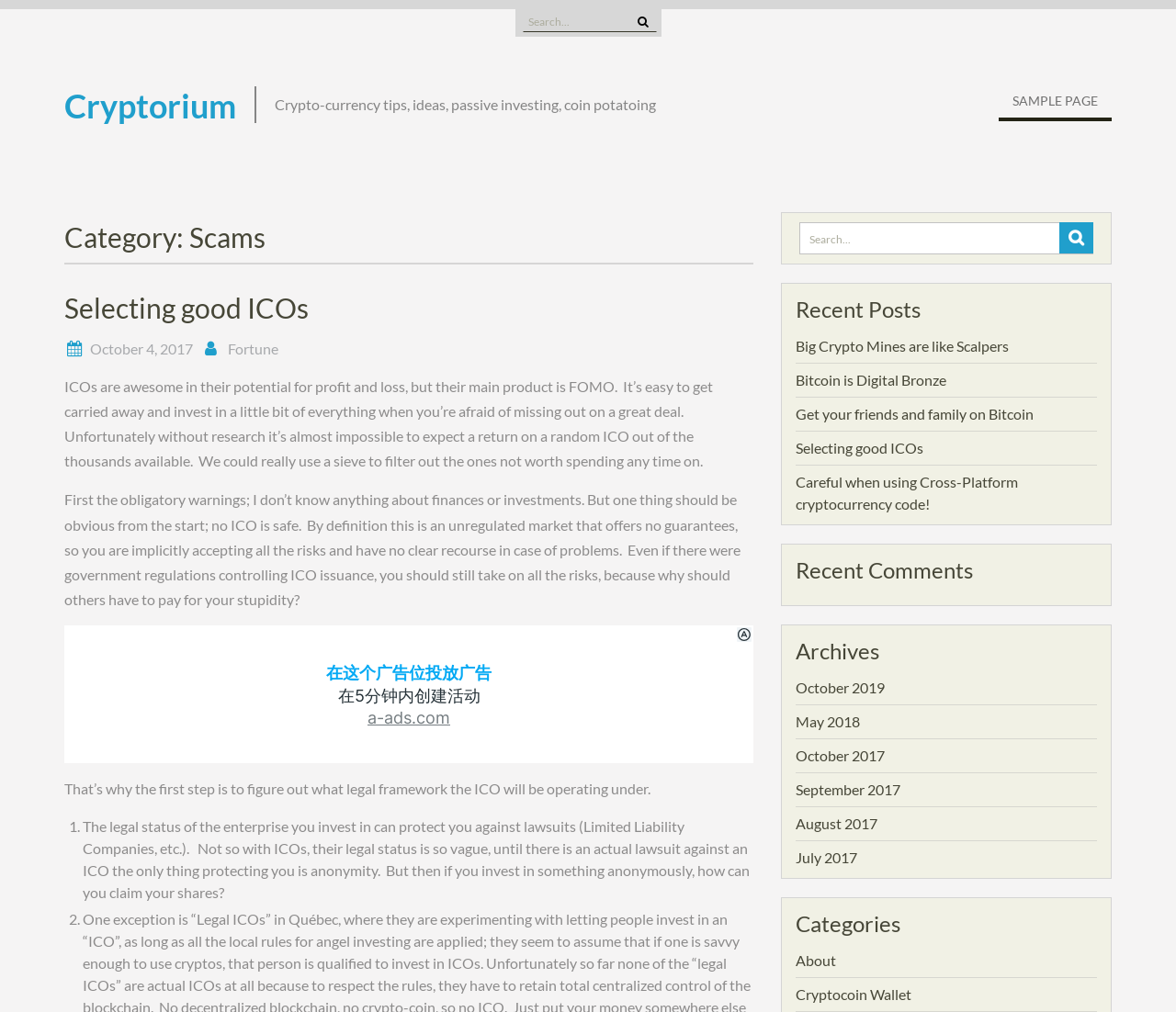What is the topic of the website?
Provide a one-word or short-phrase answer based on the image.

Cryptocurrency